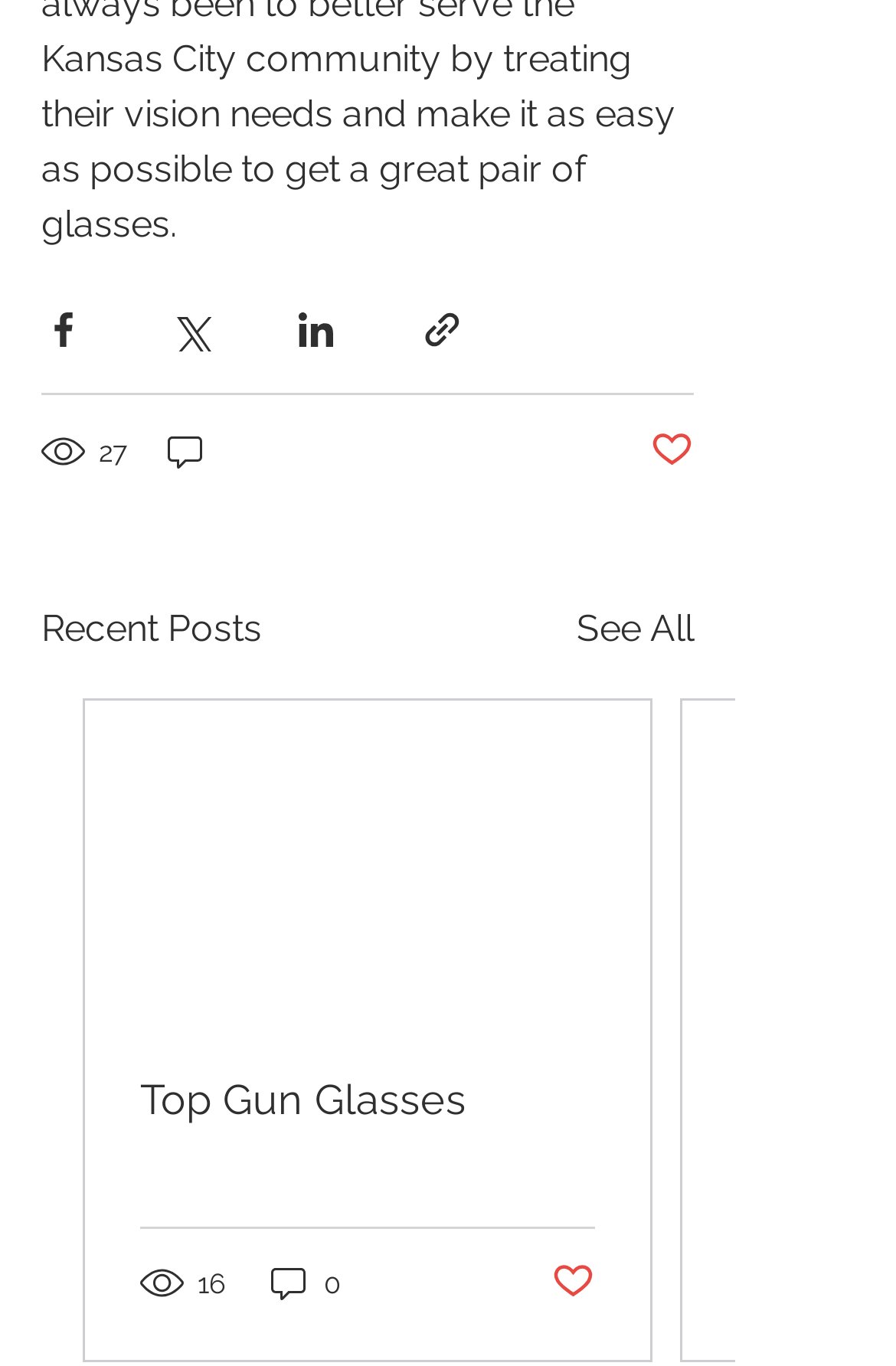Given the content of the image, can you provide a detailed answer to the question?
How many comments does the first post have?

The first post has 0 comments, which is indicated by the text '0 comments' below the number of views.